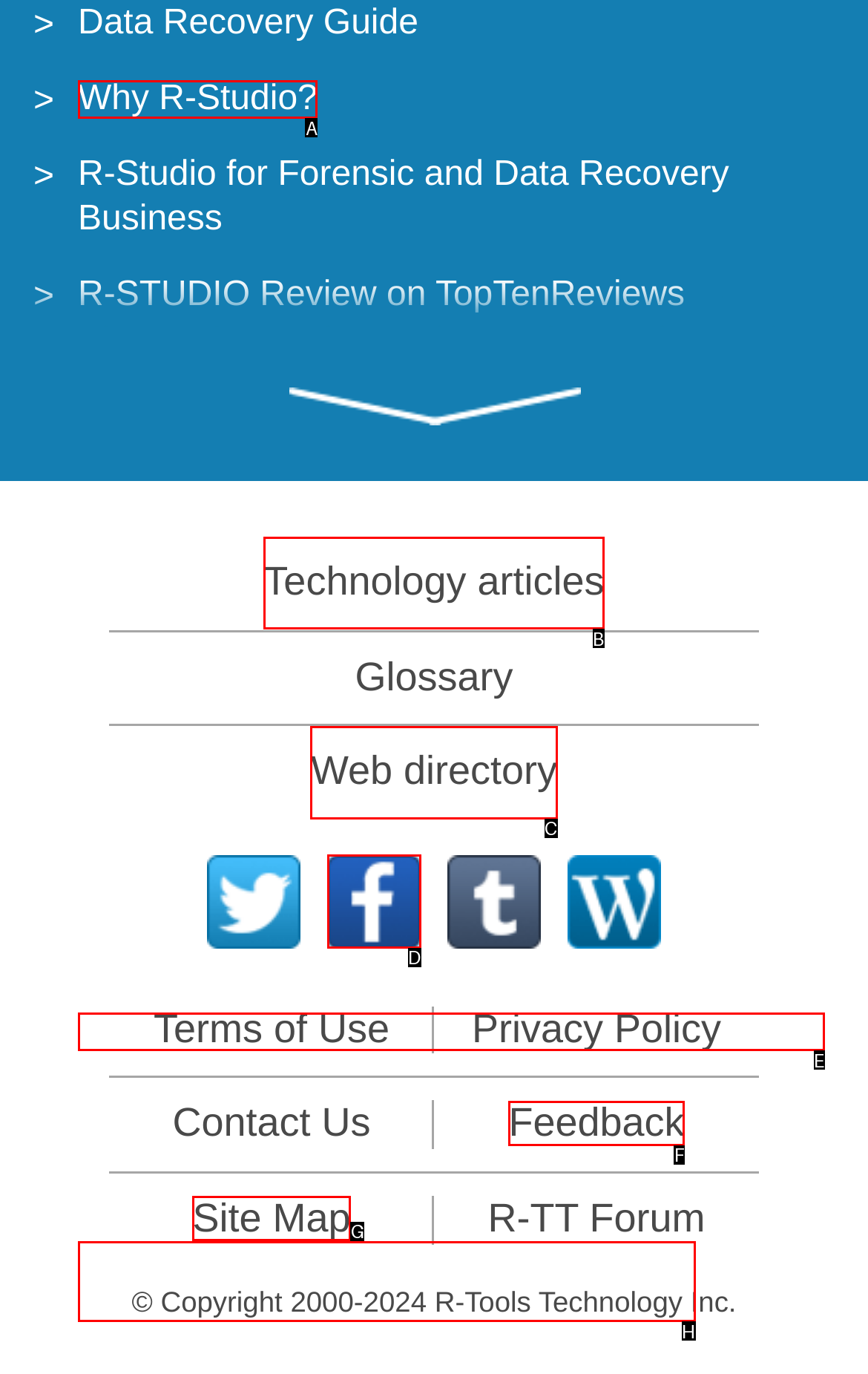Identify the correct HTML element to click to accomplish this task: Visit the Technology articles page
Respond with the letter corresponding to the correct choice.

B